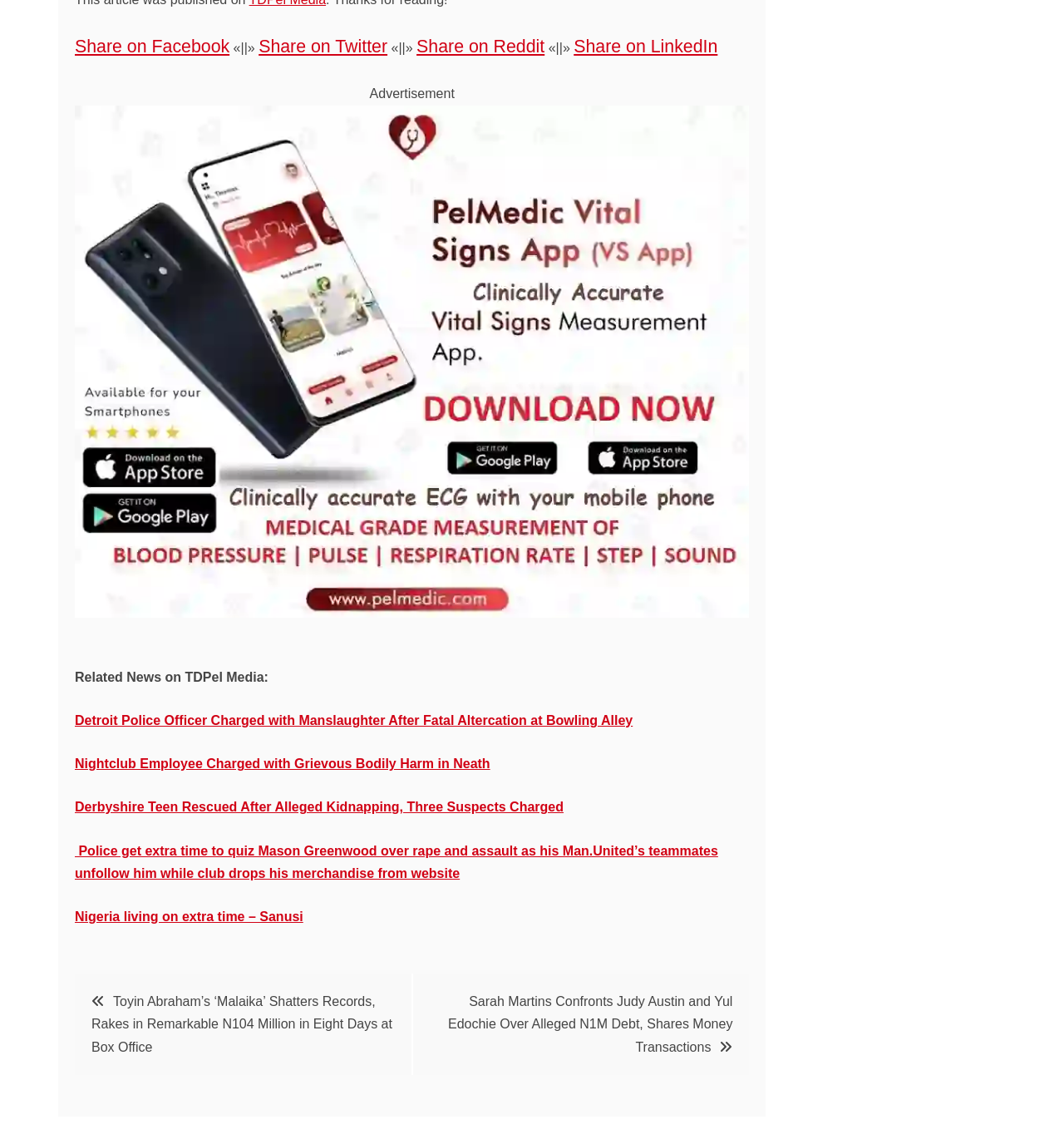What is the name of the app that can be downloaded?
Please provide a detailed and thorough answer to the question.

The question can be answered by looking at the link with the text 'Download the Vital Signs App - VS App' which is located at the top of the webpage, indicating that the app can be downloaded from this webpage.